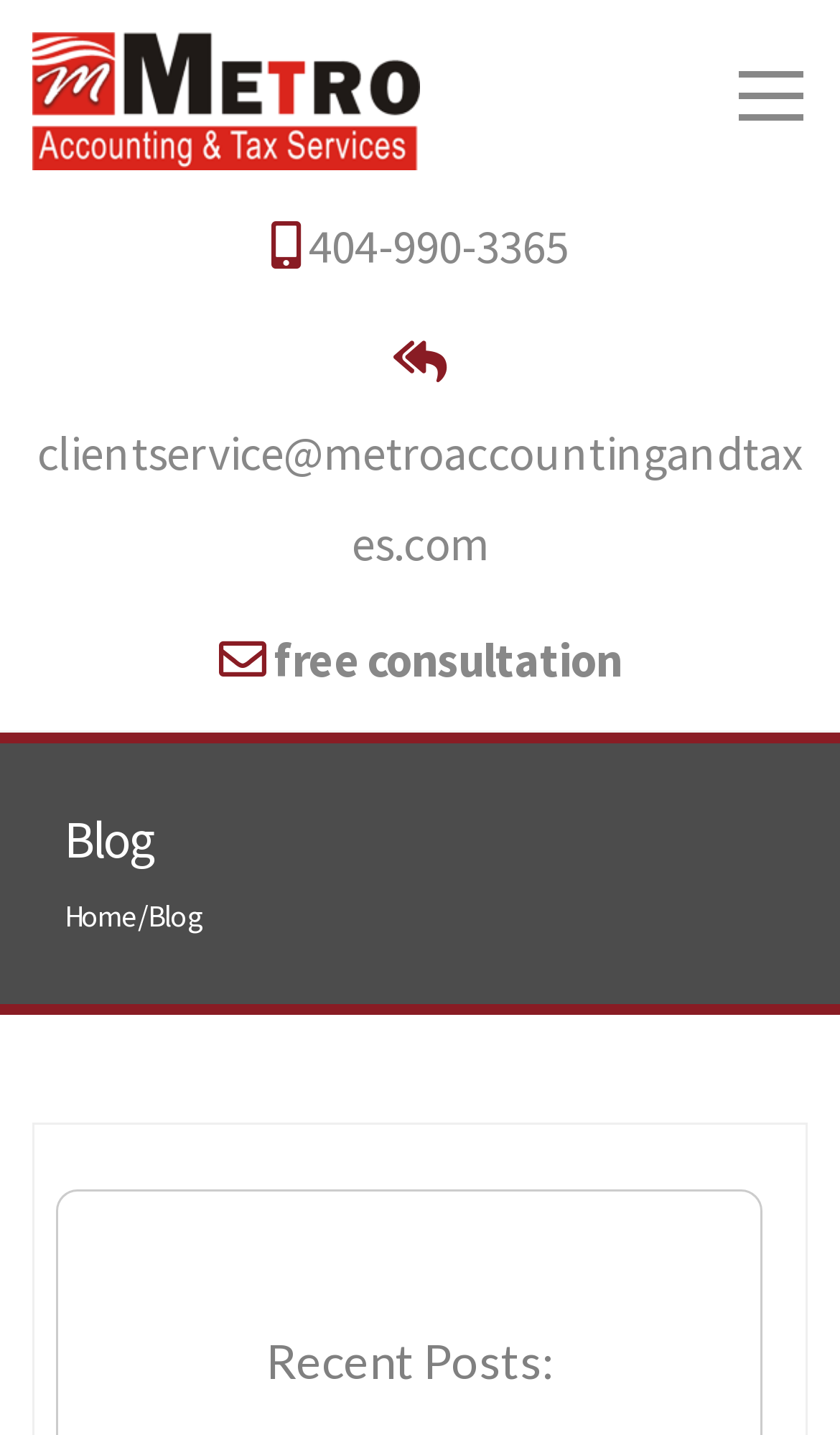Elaborate on the webpage's design and content in a detailed caption.

The webpage appears to be a professional services website, specifically a tax preparation and accounting firm. At the top left, there is a logo image with a link to the home page, accompanied by the firm's name "Metro Accounting & Tax Services". 

To the right of the logo, there are three links: a phone number "404-990-3365", an email address "clientservice@metroaccountingandtaxes.com", and a call-to-action "free consultation". 

Below these links, there is a navigation menu with two items: "Home" and "Blog", separated by a slash. The "Blog" item is also a heading, indicating that it is a prominent section of the website. 

Further down, there is a section titled "Recent Posts:", which suggests that the webpage may feature a blog or news section with multiple articles. However, the exact content of these posts is not specified. 

The overall layout of the webpage is organized, with clear headings and concise text, making it easy to navigate and find relevant information.